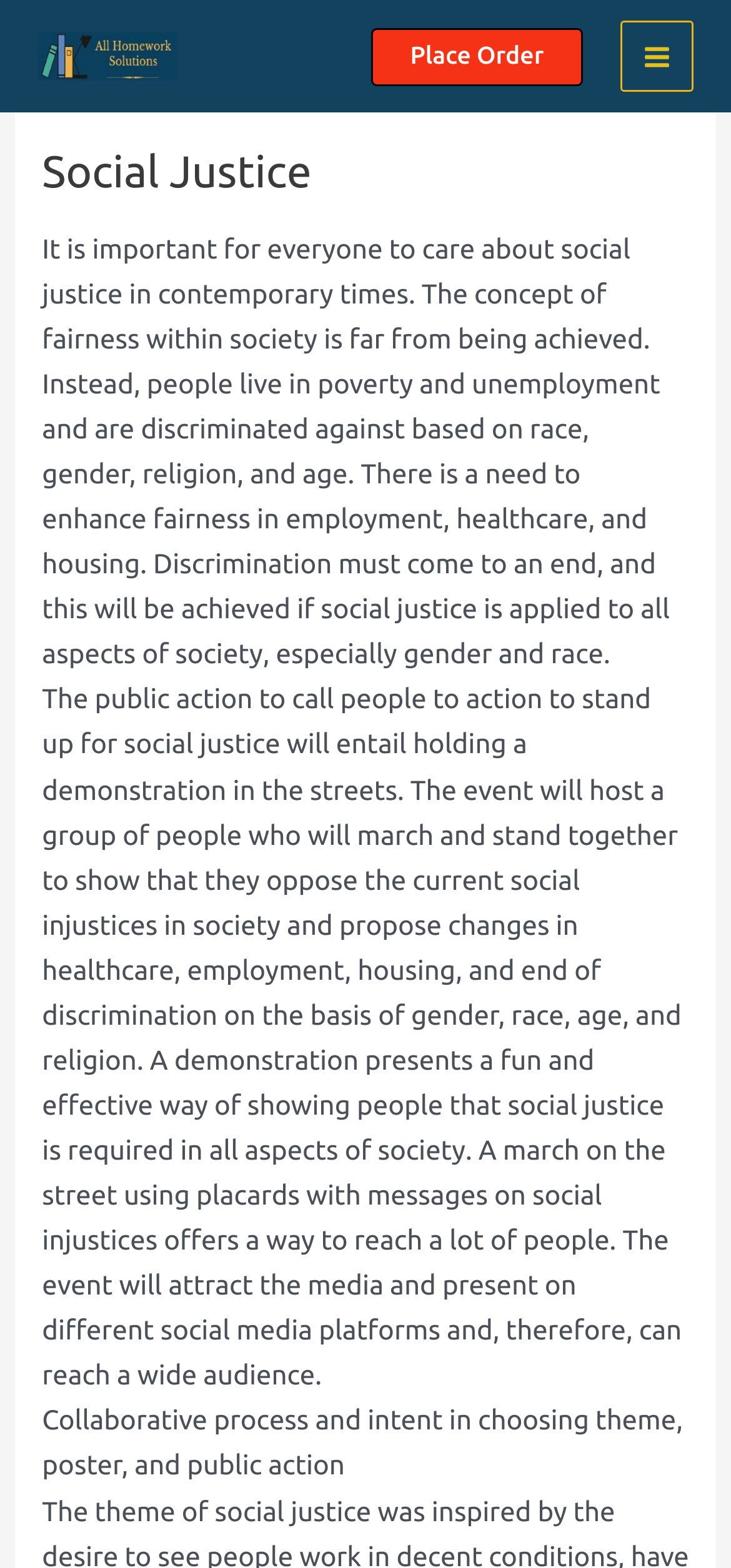Please give a one-word or short phrase response to the following question: 
What is the purpose of the demonstration mentioned on the webpage?

To stand up for social justice